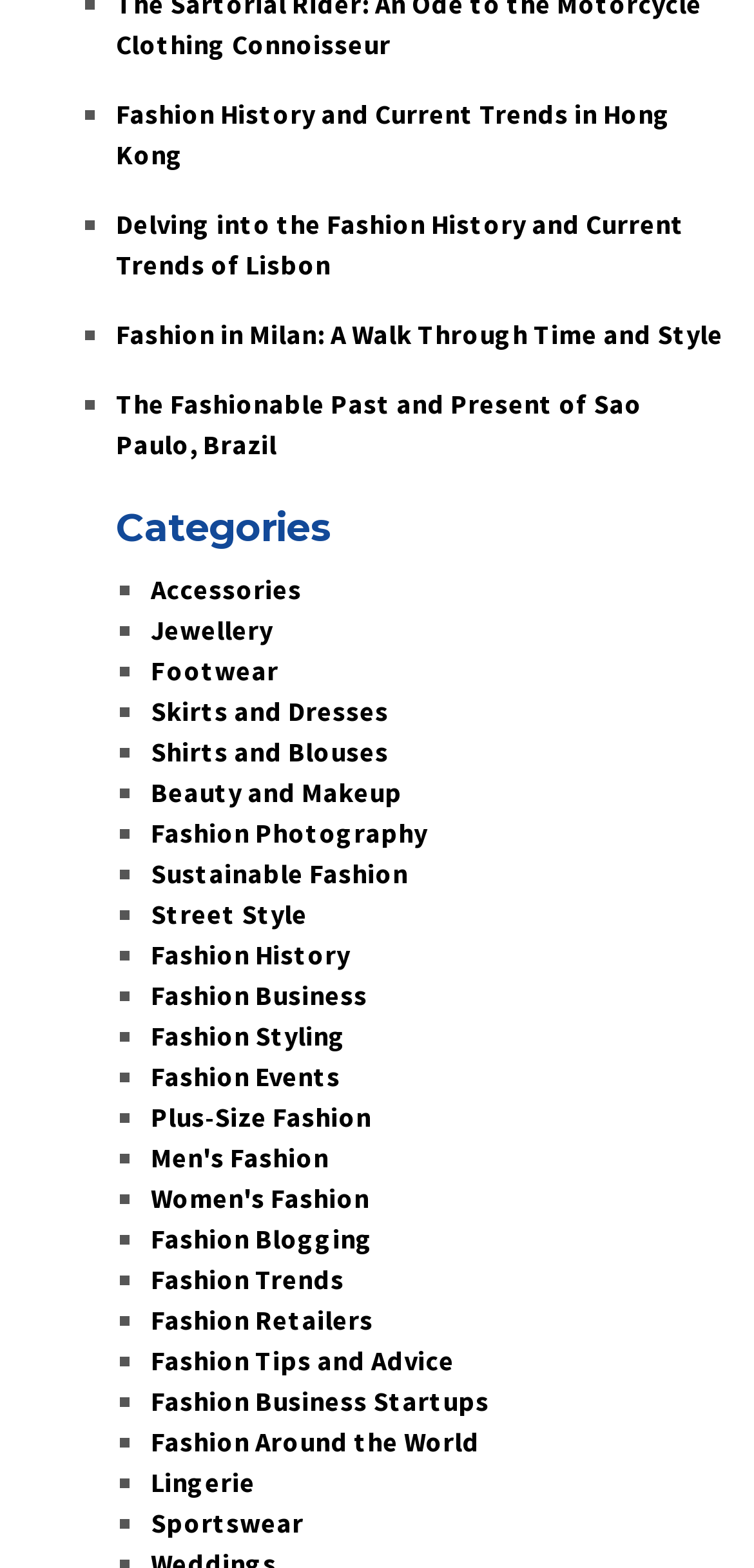Provide the bounding box coordinates of the UI element that matches the description: "Sportswear".

[0.2, 0.96, 0.403, 0.982]